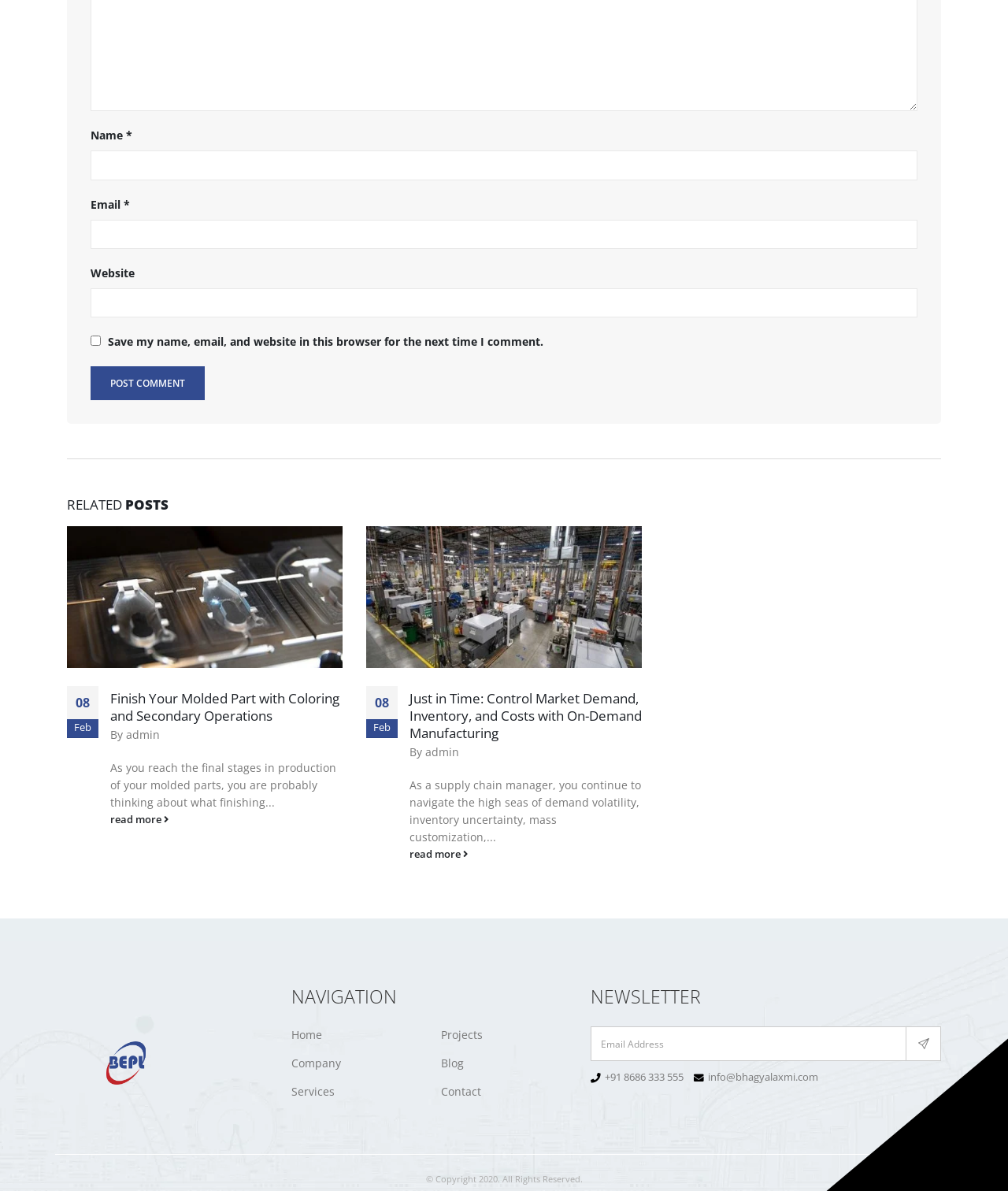Determine the bounding box coordinates for the UI element with the following description: "parent_node: 08". The coordinates should be four float numbers between 0 and 1, represented as [left, top, right, bottom].

[0.066, 0.442, 0.34, 0.561]